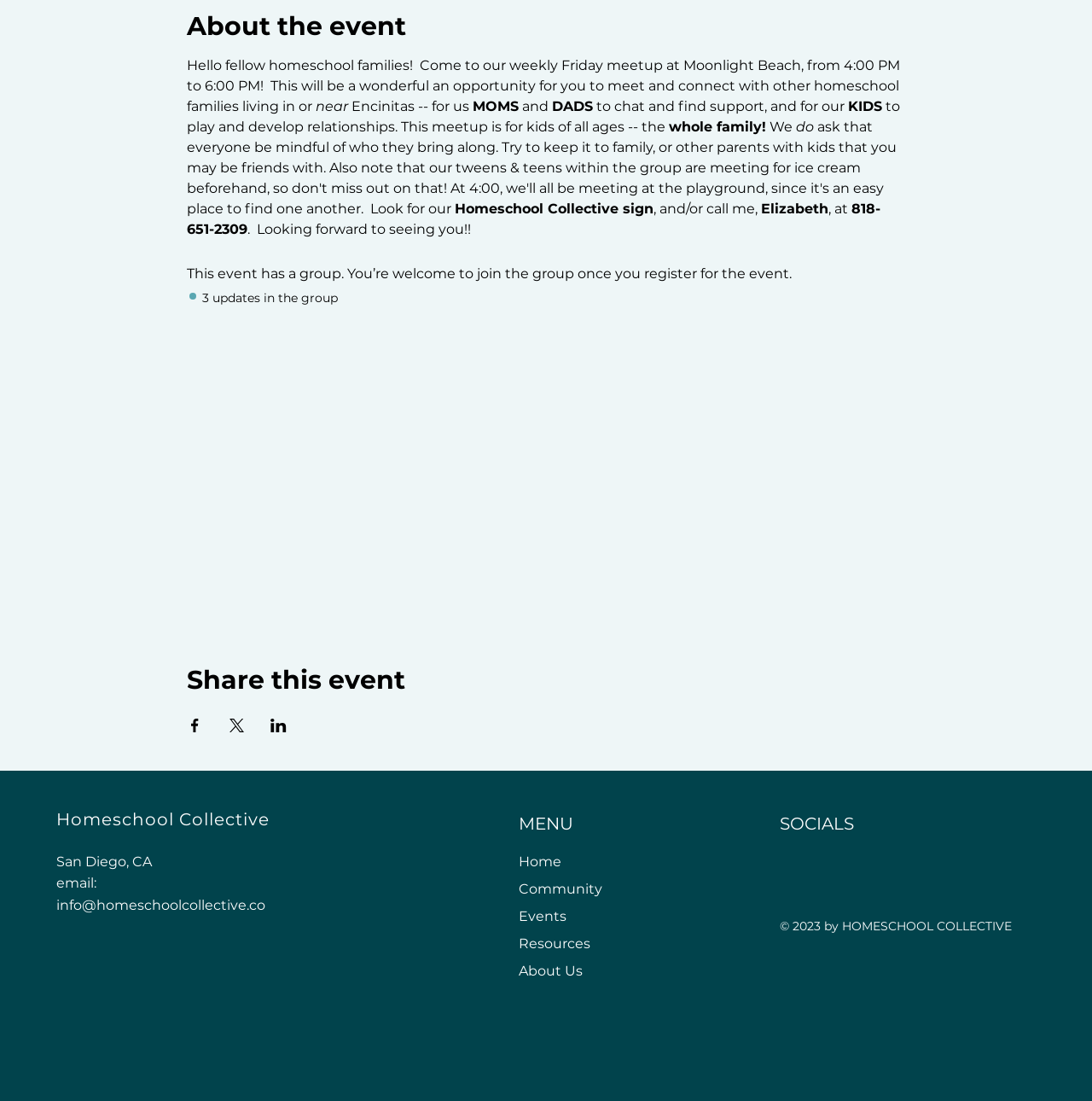Determine the bounding box for the described UI element: "aria-label="Instagram"".

[0.732, 0.769, 0.752, 0.788]